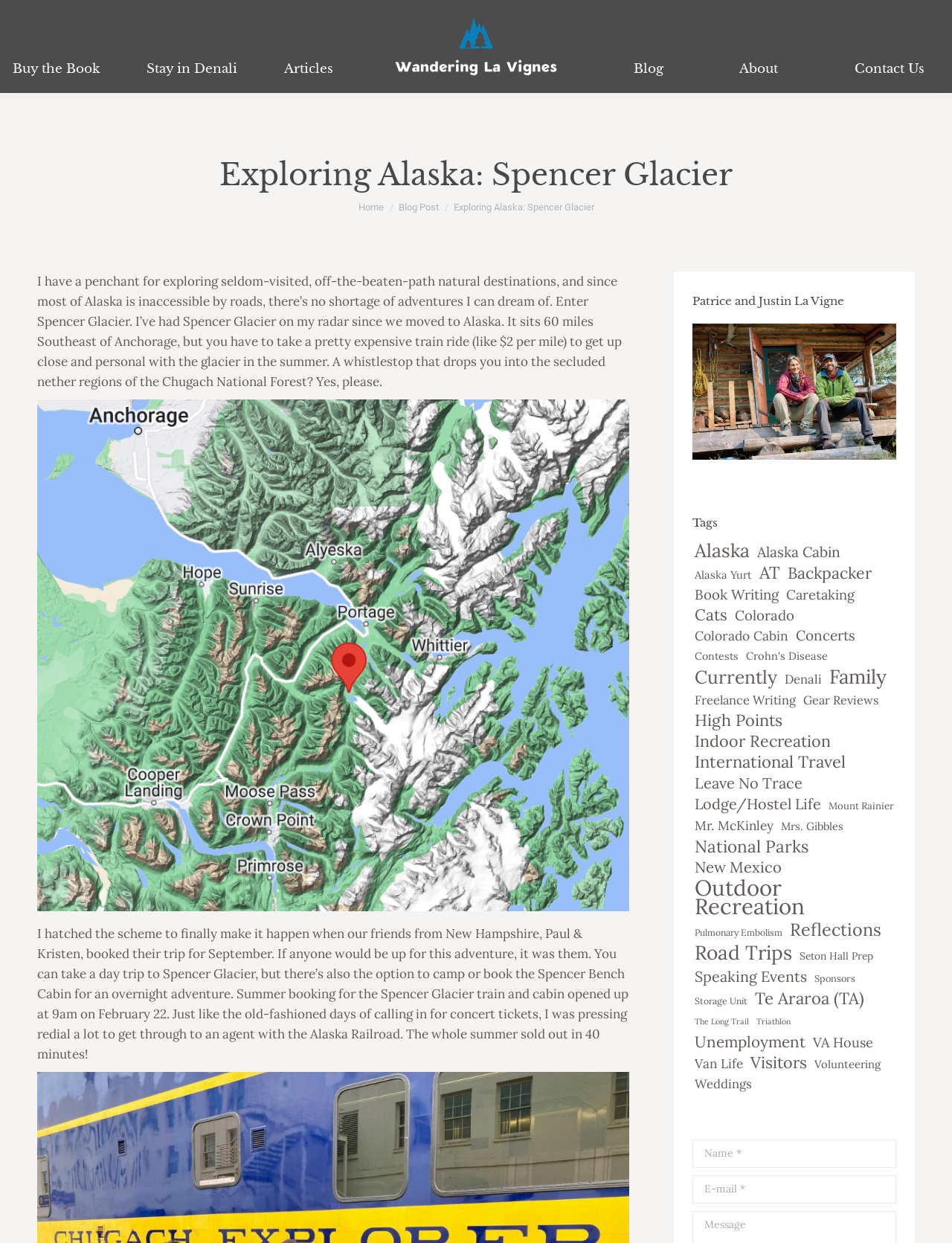Locate the bounding box coordinates of the UI element described by: "parent_node: Wandering La Vignes". The bounding box coordinates should consist of four float numbers between 0 and 1, i.e., [left, top, right, bottom].

[0.363, 0.001, 0.637, 0.073]